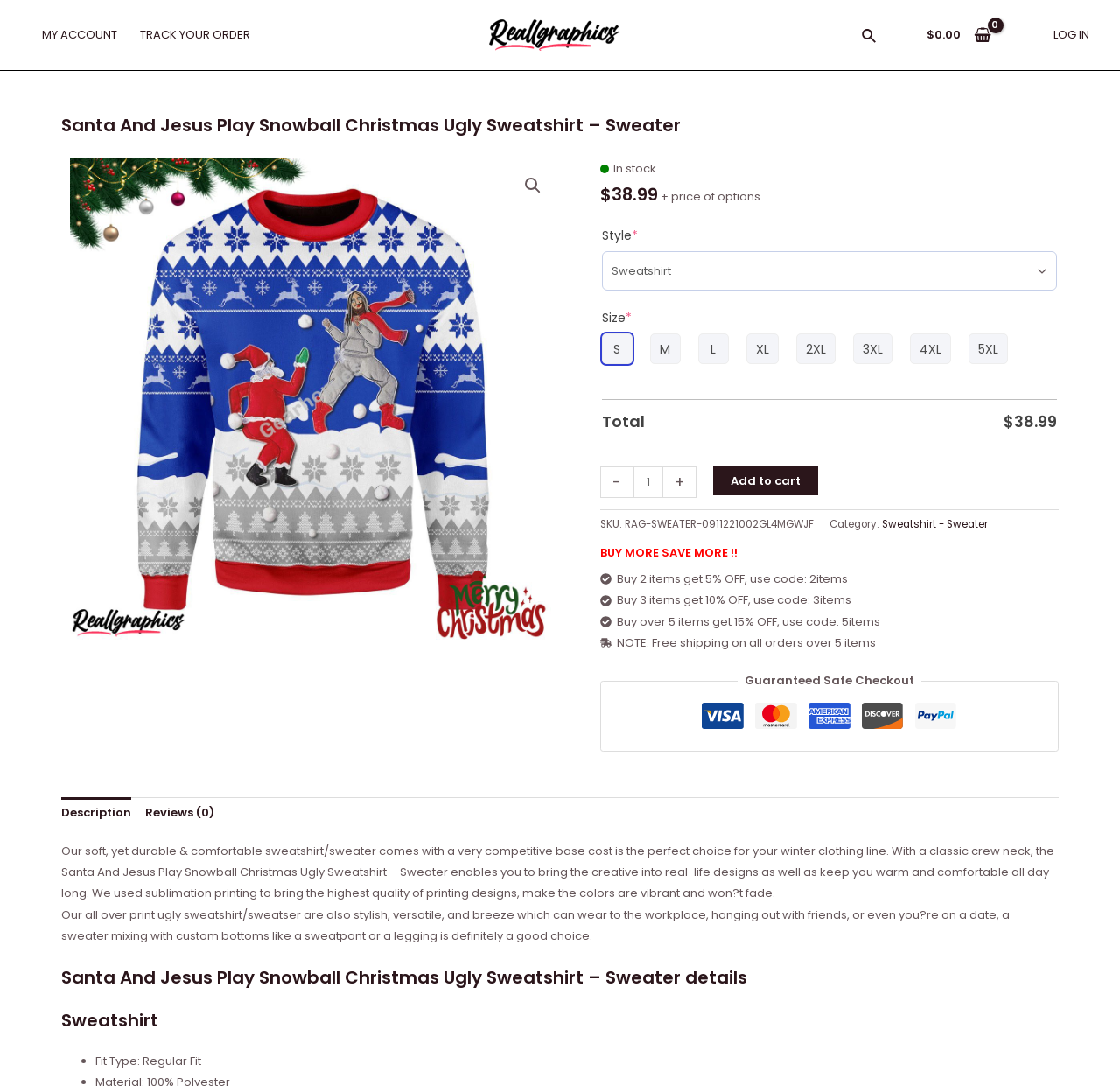Bounding box coordinates are specified in the format (top-left x, top-left y, bottom-right x, bottom-right y). All values are floating point numbers bounded between 0 and 1. Please provide the bounding box coordinate of the region this sentence describes: Add to cart

[0.637, 0.43, 0.73, 0.456]